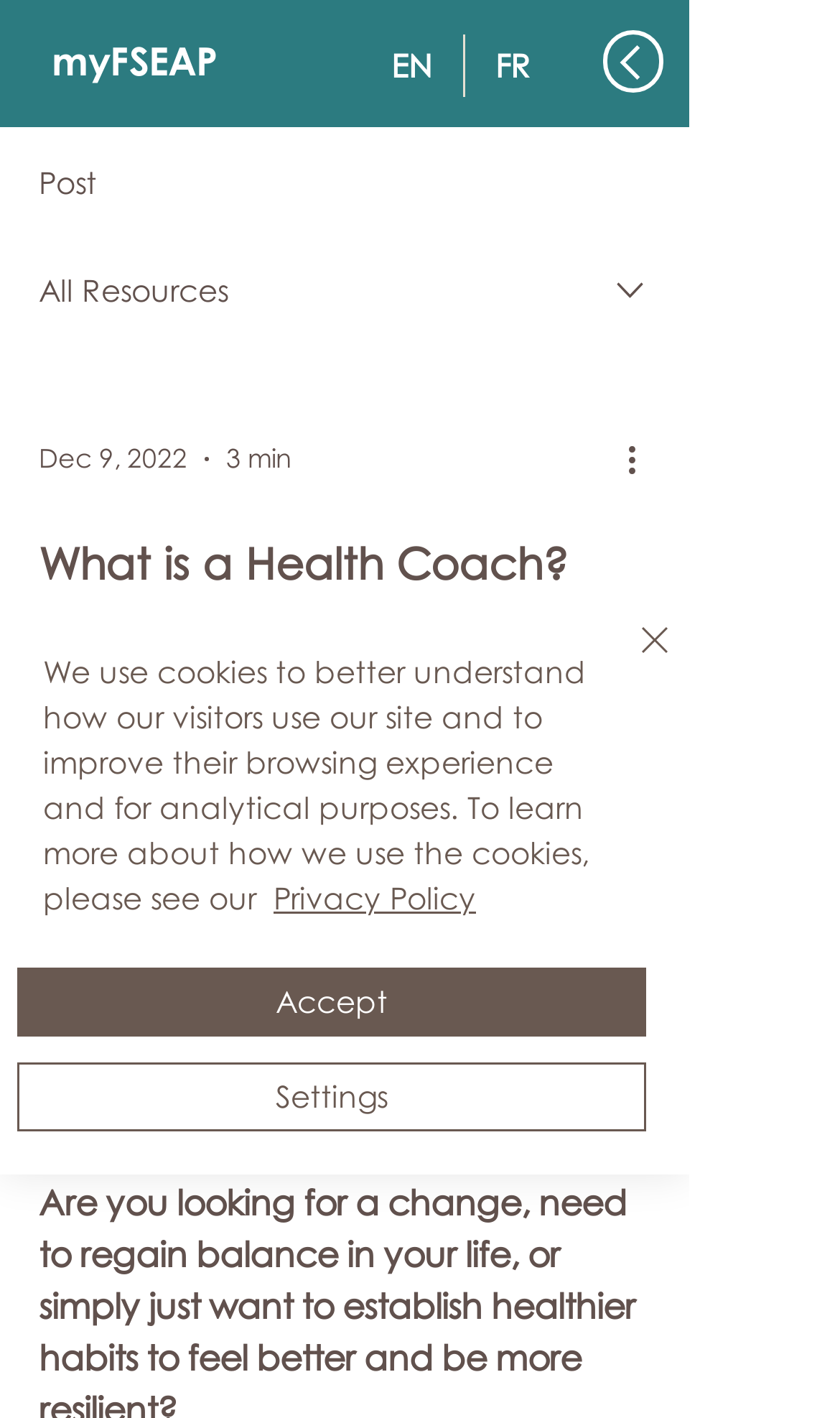Determine the bounding box coordinates for the area that should be clicked to carry out the following instruction: "Select 'French' language".

[0.55, 0.024, 0.667, 0.068]